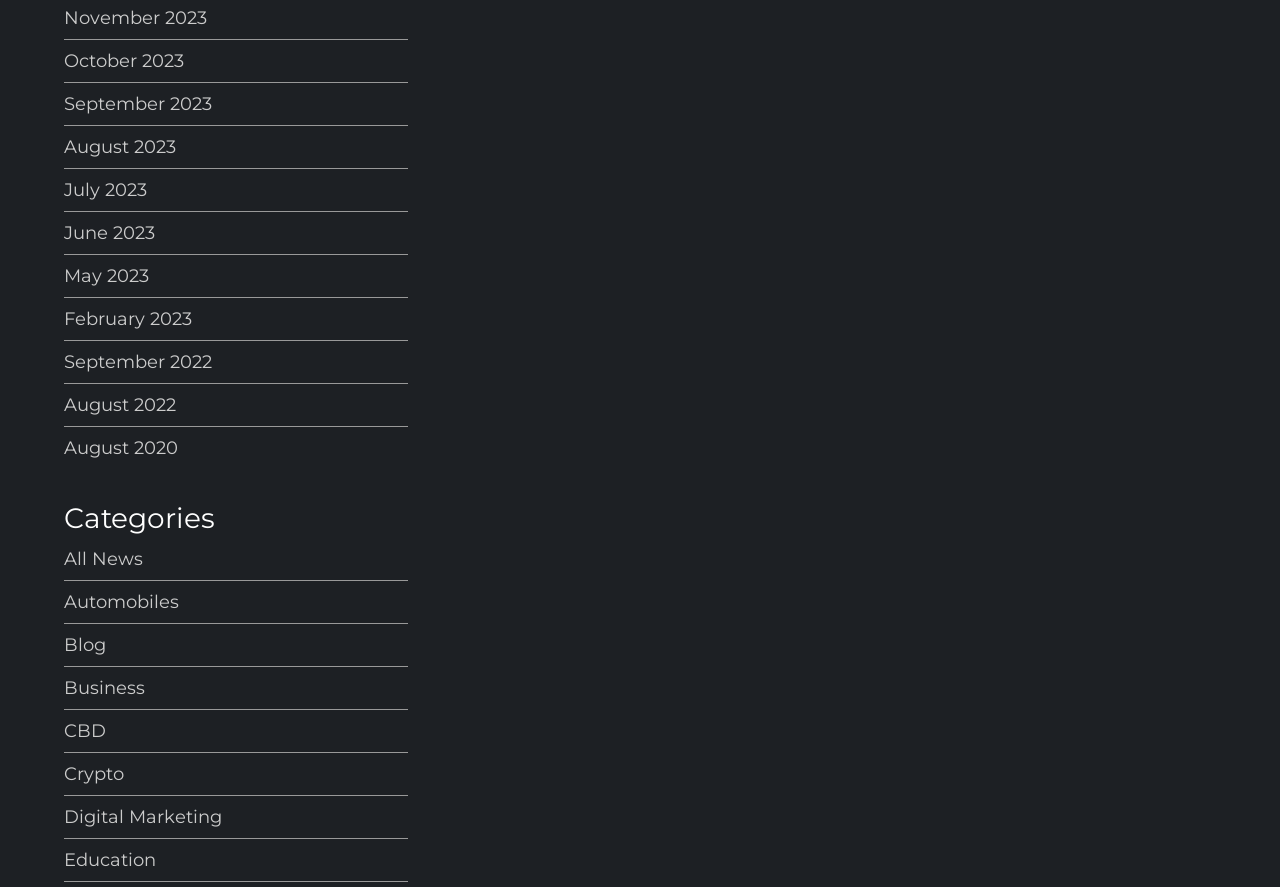What is the earliest month listed on the webpage?
Based on the image content, provide your answer in one word or a short phrase.

August 2020